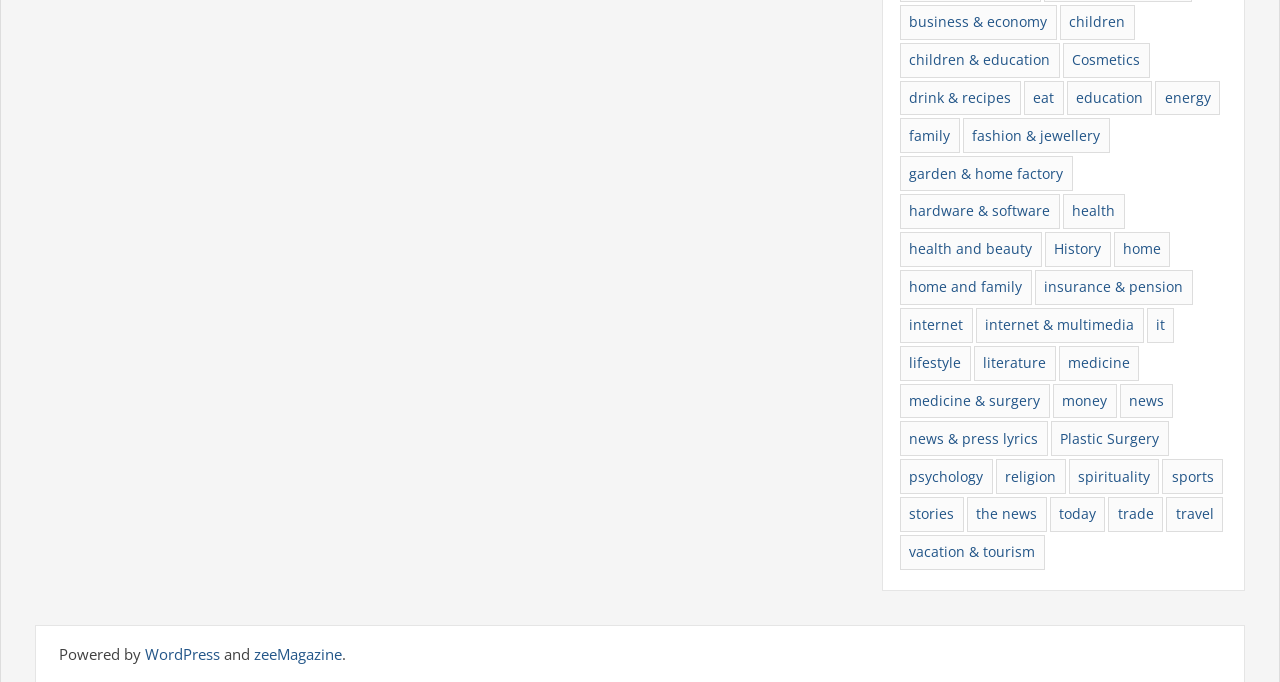Please find the bounding box coordinates (top-left x, top-left y, bottom-right x, bottom-right y) in the screenshot for the UI element described as follows: home

[0.87, 0.34, 0.914, 0.391]